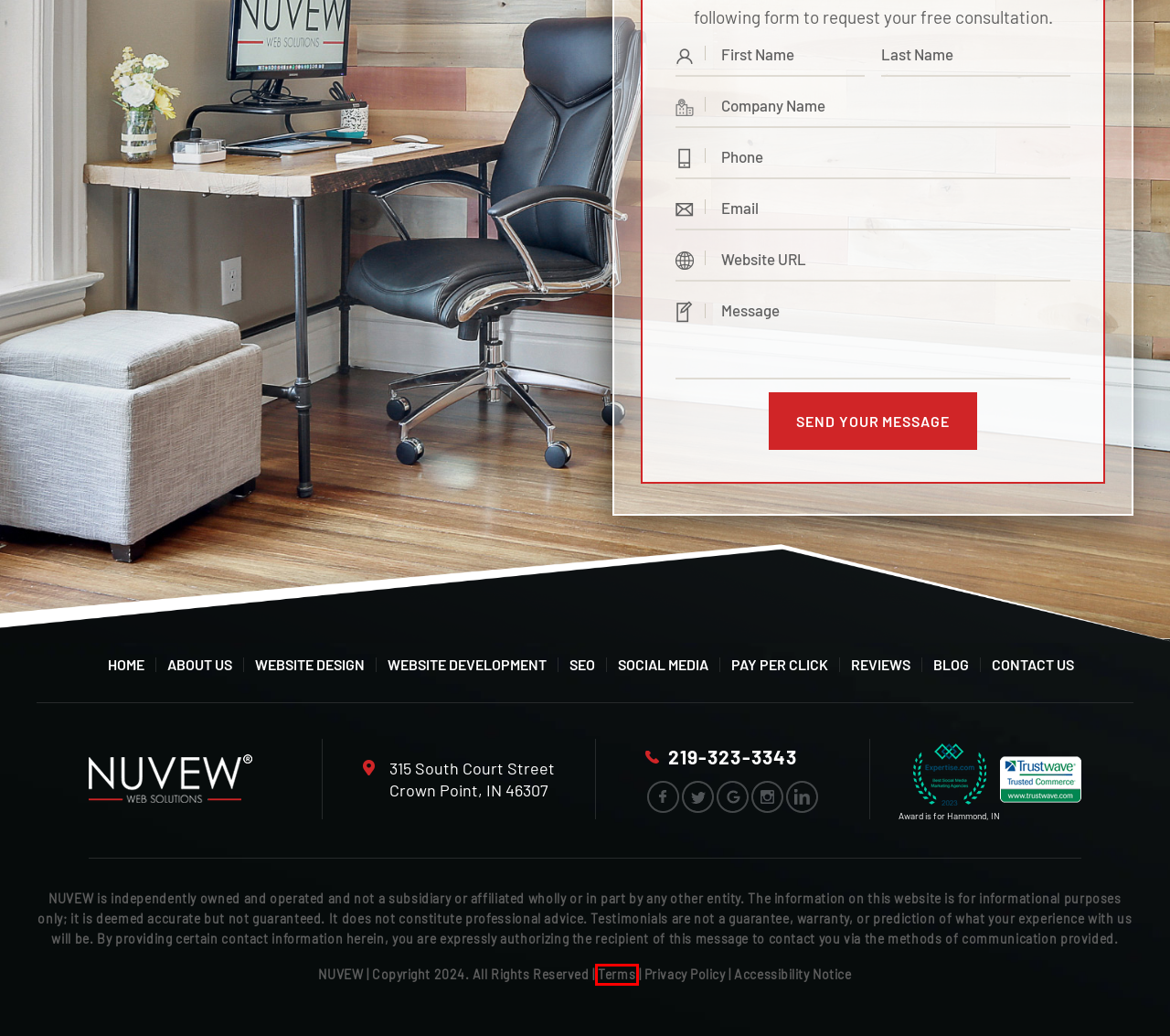Given a webpage screenshot featuring a red rectangle around a UI element, please determine the best description for the new webpage that appears after the element within the bounding box is clicked. The options are:
A. NUVEW | Munster Online Advertising | Munster Website Design
B. NUVEW | Marketing Company Highland | Social Media Marketing Crown Point
C. NUVEW | Website Development Highland | Schererville Digital Marketing
D. NUVEW | PPC Munster | Crown Point Website Development
E. NUVEW | Schererville Website Design | Online Marketing Schererville
F. 6 Practical Content Marketing Strategies | NUVEW | Munster Content Marketing Strategy
G. NUVEW | St. John Marketing | St. John Website Development
H. Embracing My Destiny | NUVEW | Northwest Indiana Content Creation

A